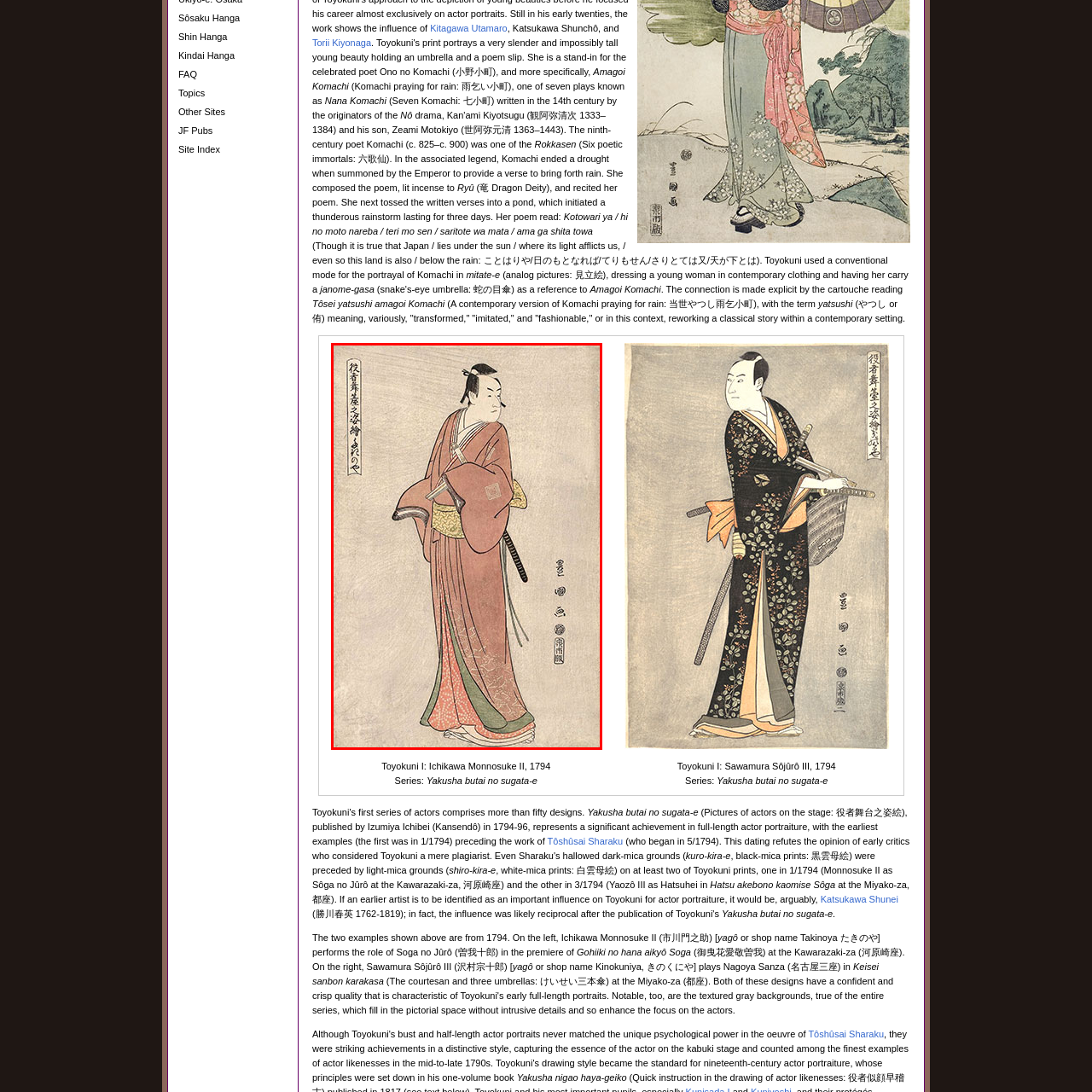Examine the portion of the image marked by the red rectangle, In what year was this artwork created? Answer concisely using a single word or phrase.

around 1794